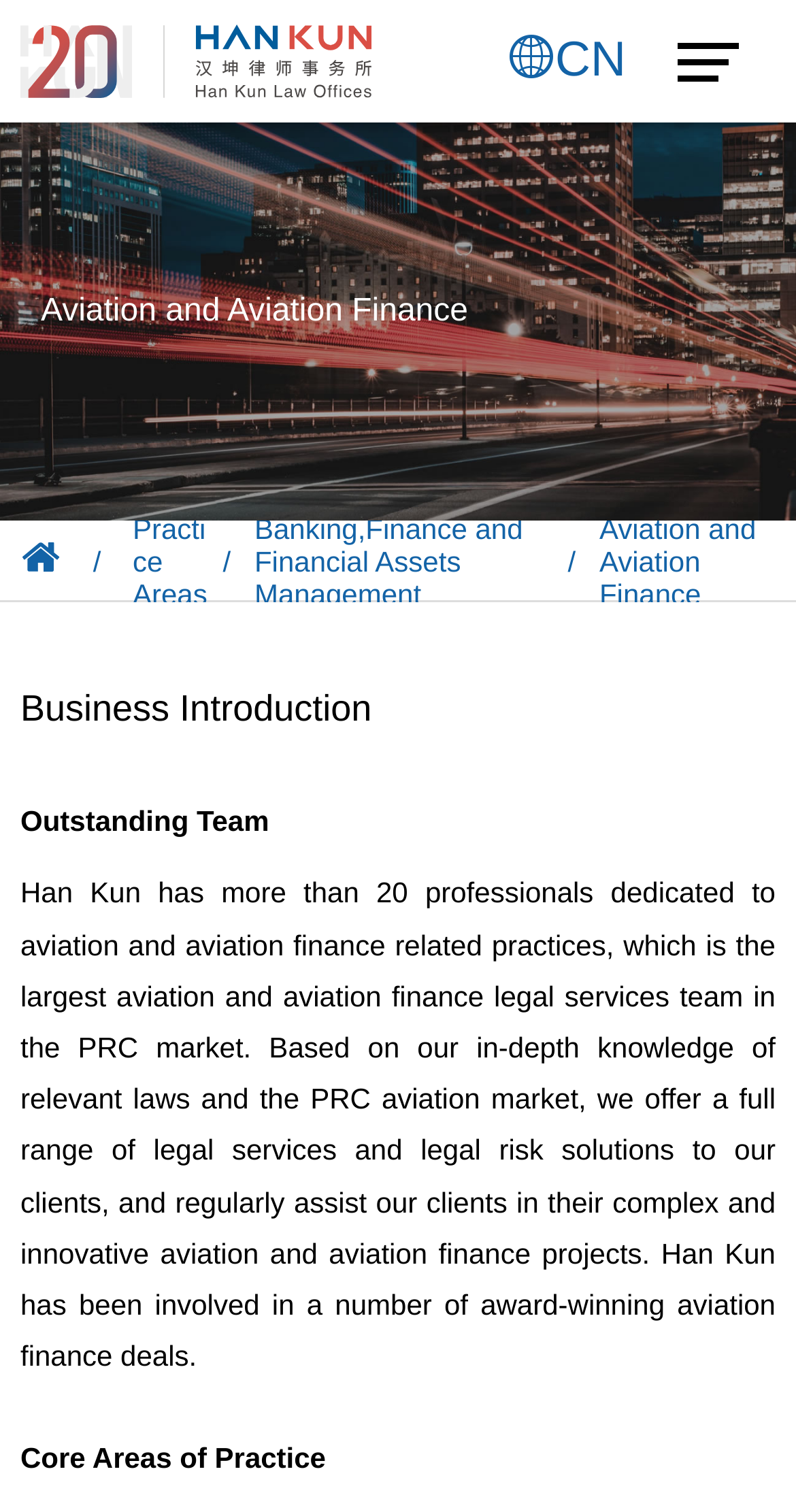How many professionals are dedicated to aviation and aviation finance practices at Han Kun?
Respond to the question with a single word or phrase according to the image.

More than 20